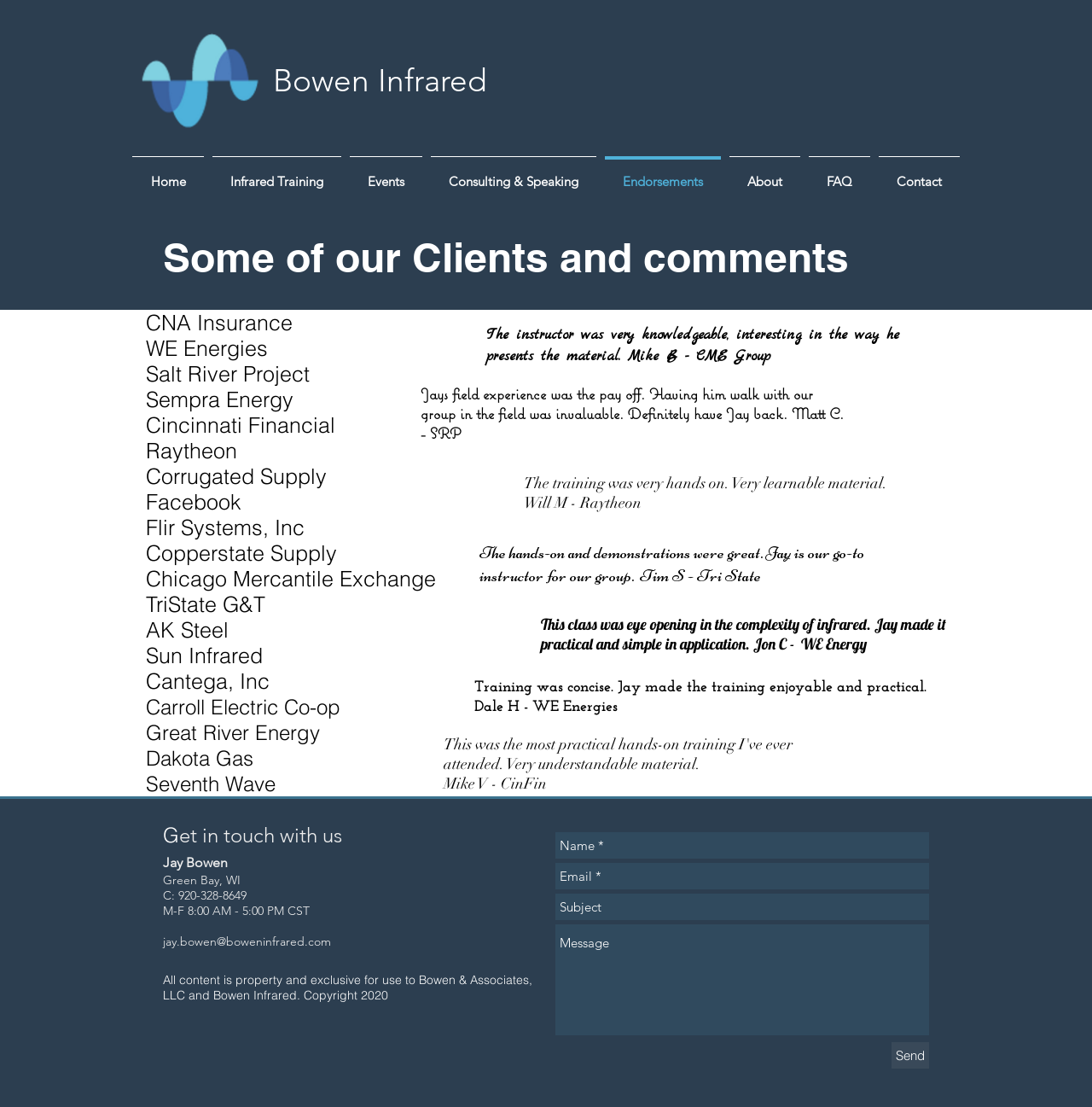Determine the bounding box coordinates of the clickable region to carry out the instruction: "Click on the Home link".

[0.117, 0.141, 0.191, 0.173]